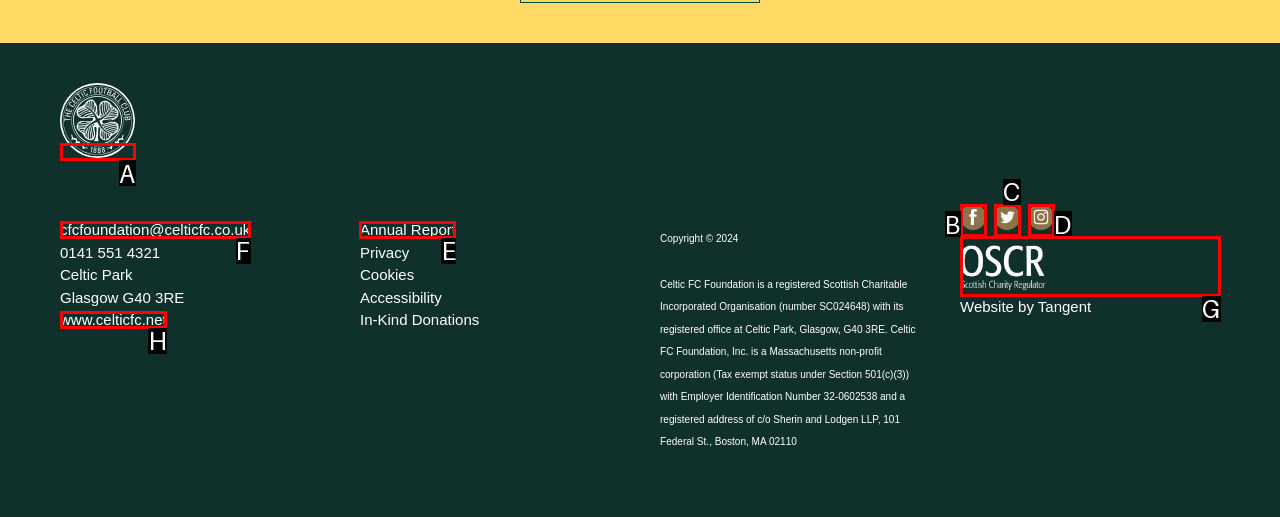Find the appropriate UI element to complete the task: View the annual report. Indicate your choice by providing the letter of the element.

E